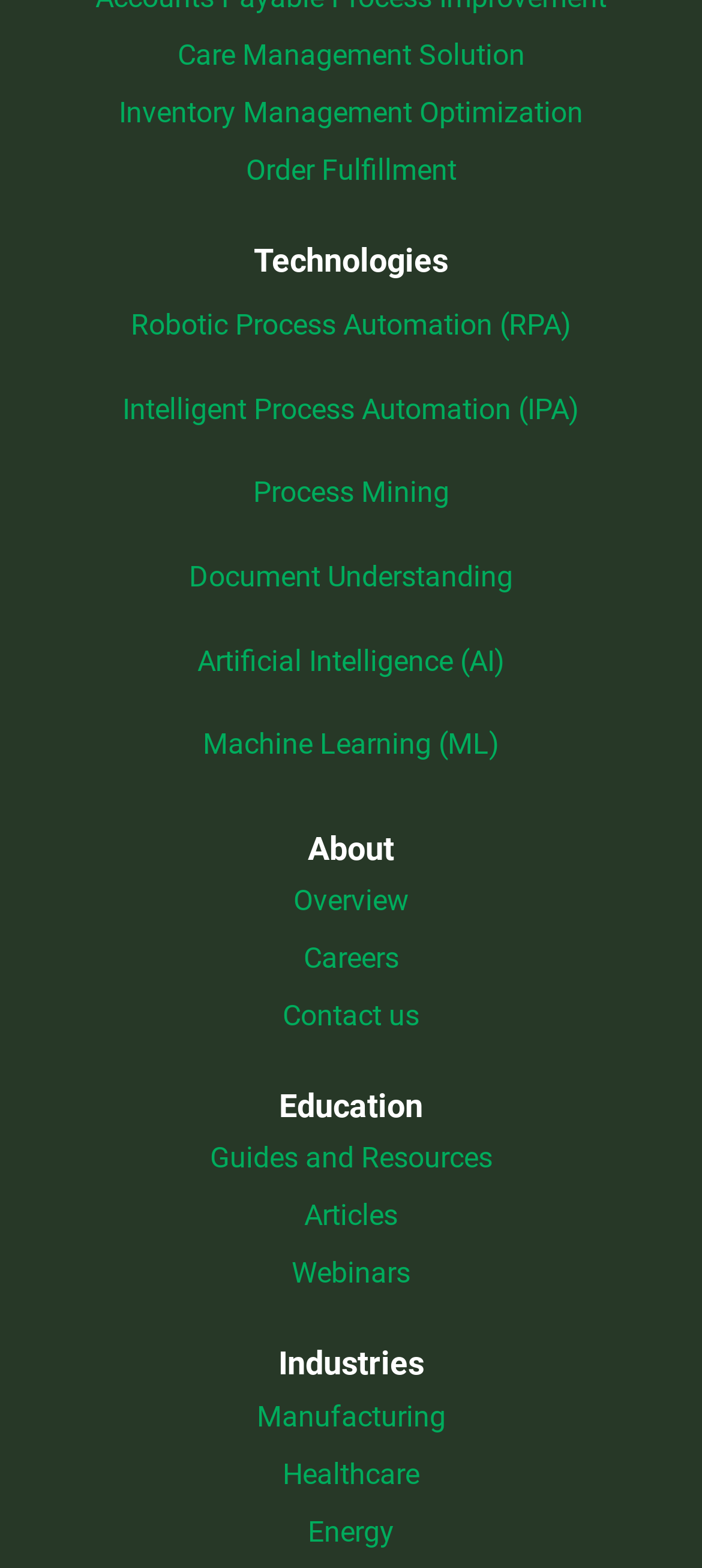Determine the bounding box for the HTML element described here: "Care Management Solution". The coordinates should be given as [left, top, right, bottom] with each number being a float between 0 and 1.

[0.253, 0.024, 0.747, 0.046]